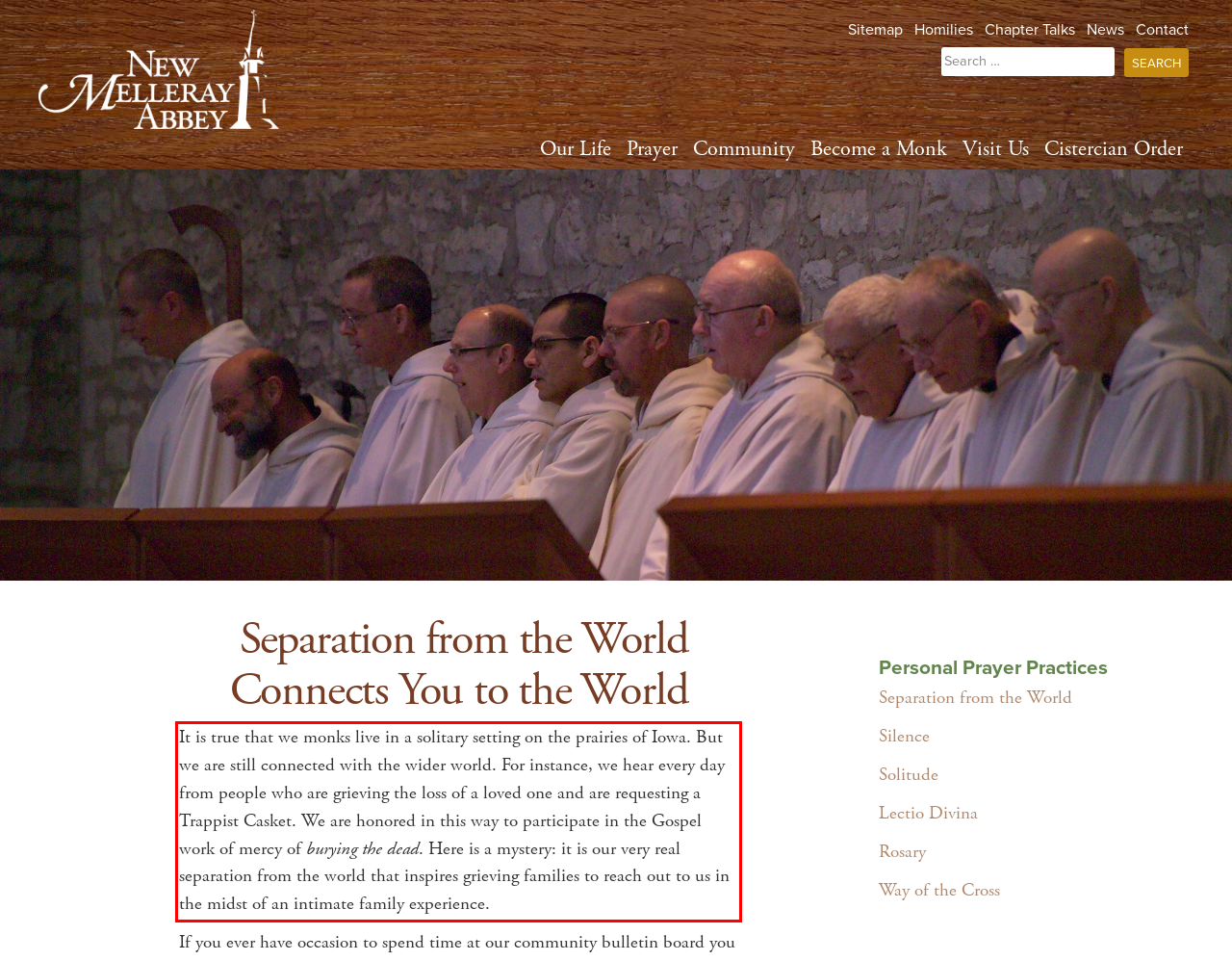Analyze the screenshot of the webpage and extract the text from the UI element that is inside the red bounding box.

It is true that we monks live in a solitary setting on the prairies of Iowa. But we are still connected with the wider world. For instance, we hear every day from people who are grieving the loss of a loved one and are requesting a Trappist Casket. We are honored in this way to participate in the Gospel work of mercy of burying the dead. Here is a mystery: it is our very real separation from the world that inspires grieving families to reach out to us in the midst of an intimate family experience.